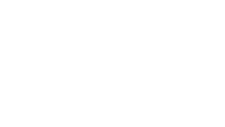Answer the following query concisely with a single word or phrase:
What is the implied activity in the image?

Analytical thinking